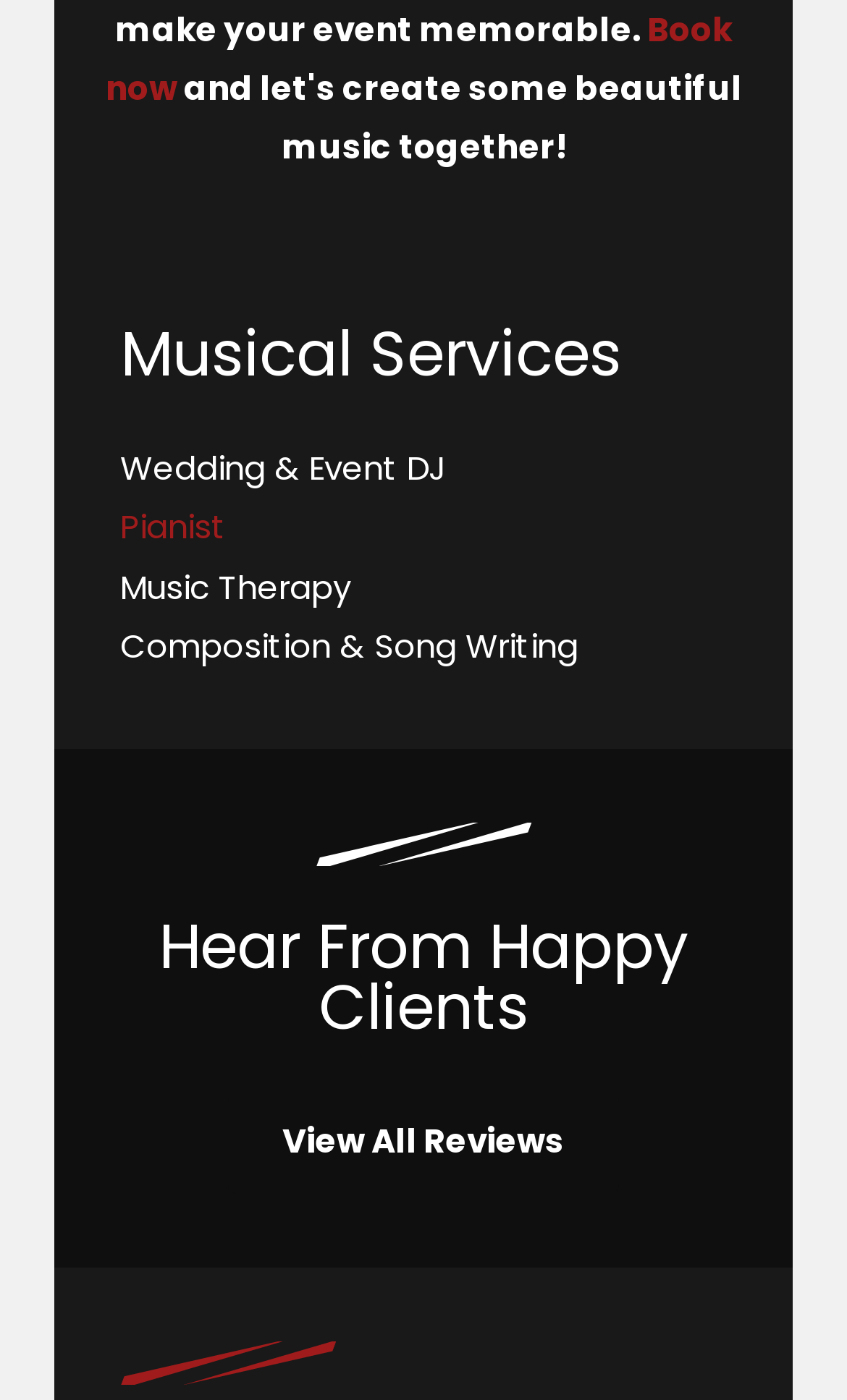What is the call-to-action on the top-right corner?
Please provide a single word or phrase answer based on the image.

Book now